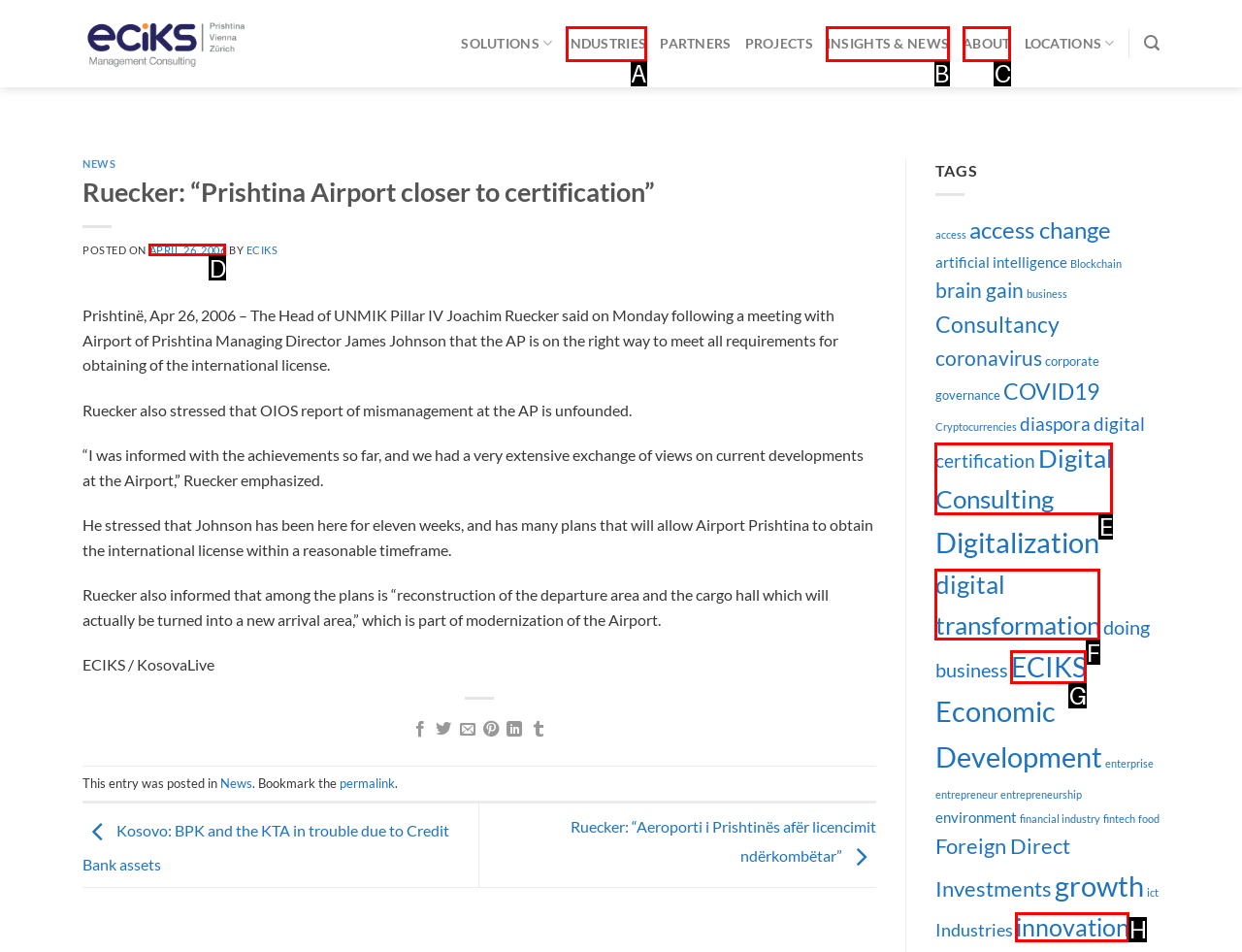Identify the HTML element to select in order to accomplish the following task: Read the article posted on April 26, 2006
Reply with the letter of the chosen option from the given choices directly.

D